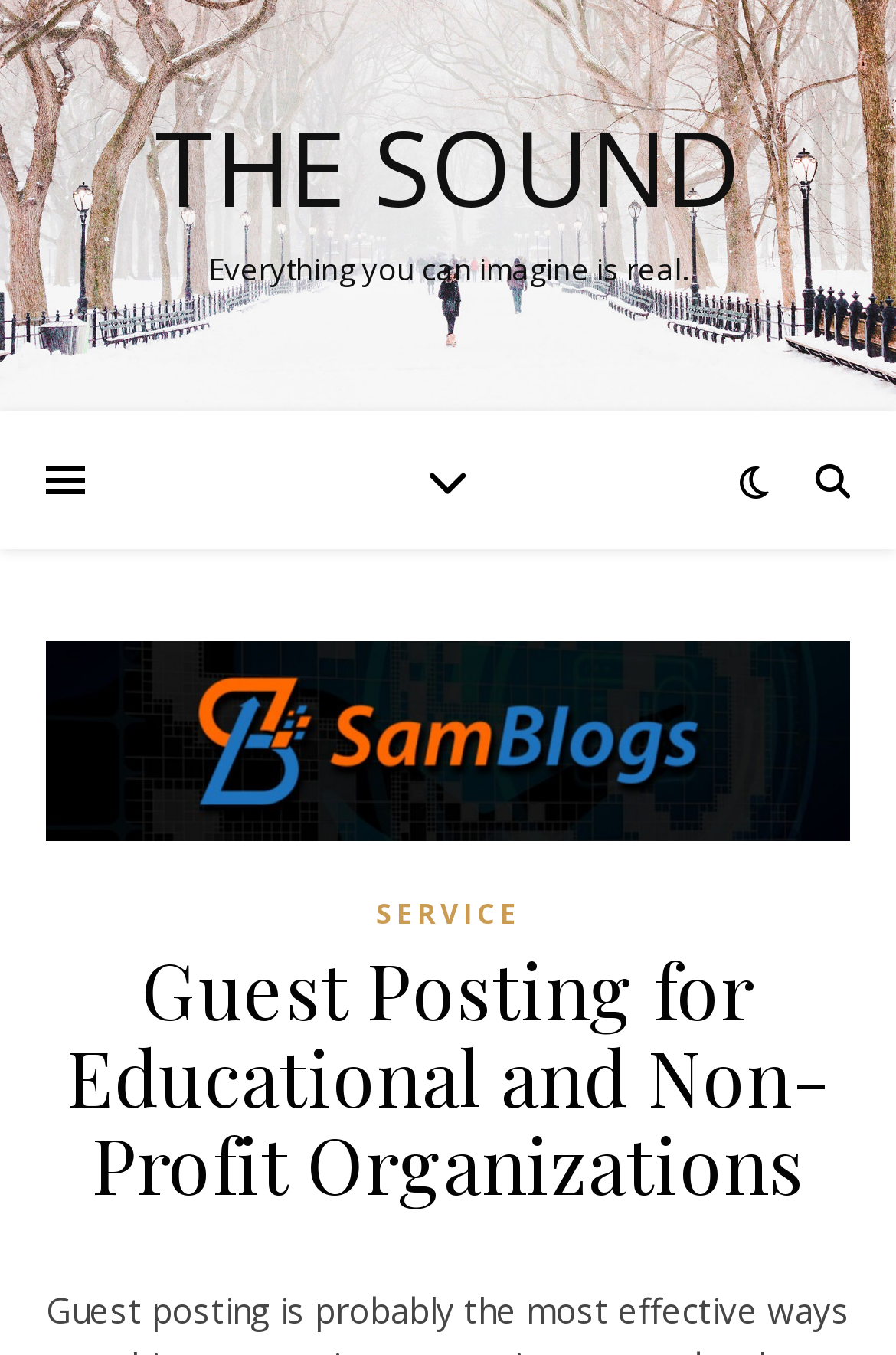Find and extract the text of the primary heading on the webpage.

Guest Posting for Educational and Non-Profit Organizations